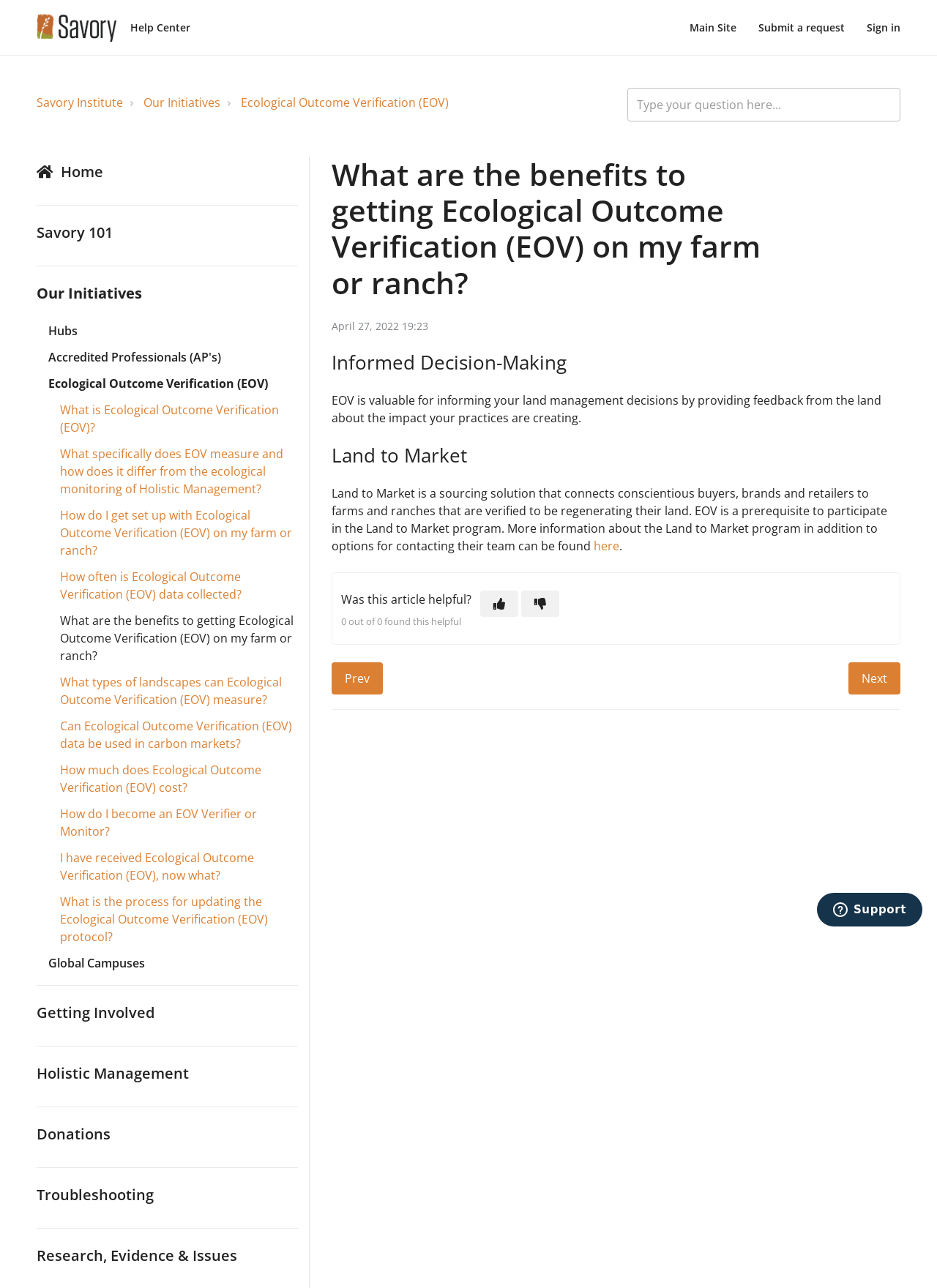Use a single word or phrase to answer the question: What is the topic of the article?

Ecological Outcome Verification (EOV)